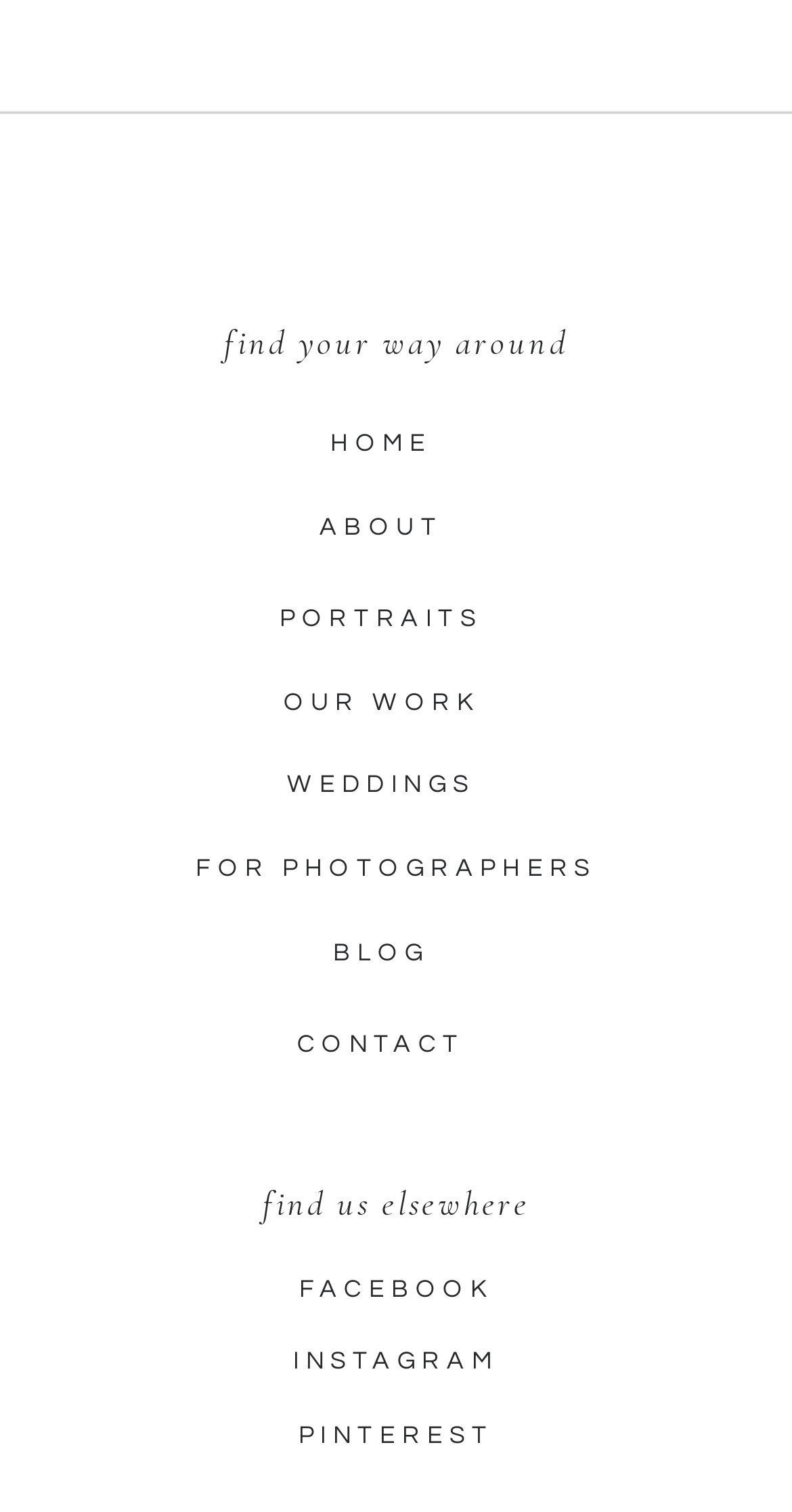Provide the bounding box for the UI element matching this description: "Instagram".

[0.256, 0.888, 0.744, 0.911]